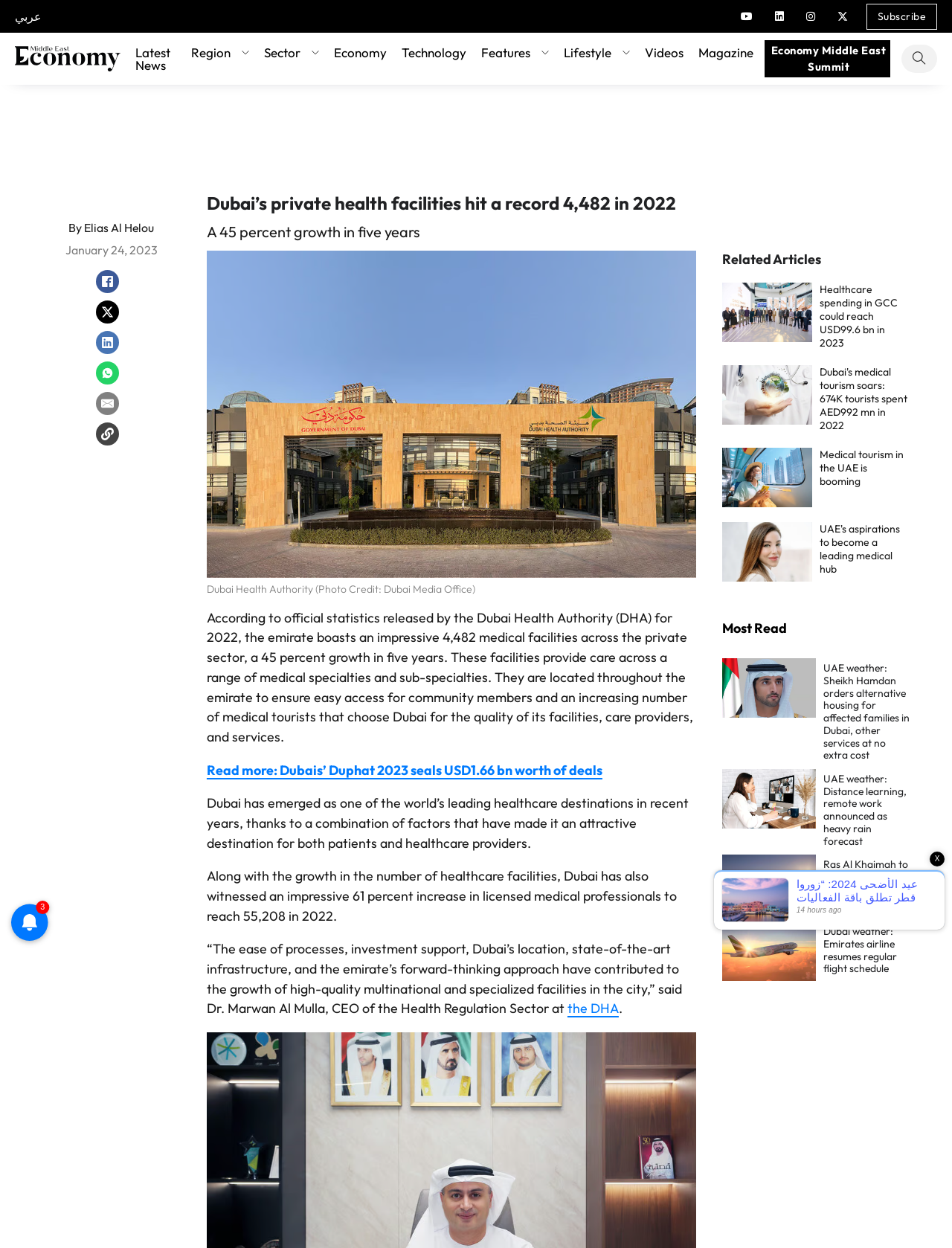Find the bounding box of the element with the following description: "aria-label="Copy URL"". The coordinates must be four float numbers between 0 and 1, formatted as [left, top, right, bottom].

[0.101, 0.338, 0.125, 0.357]